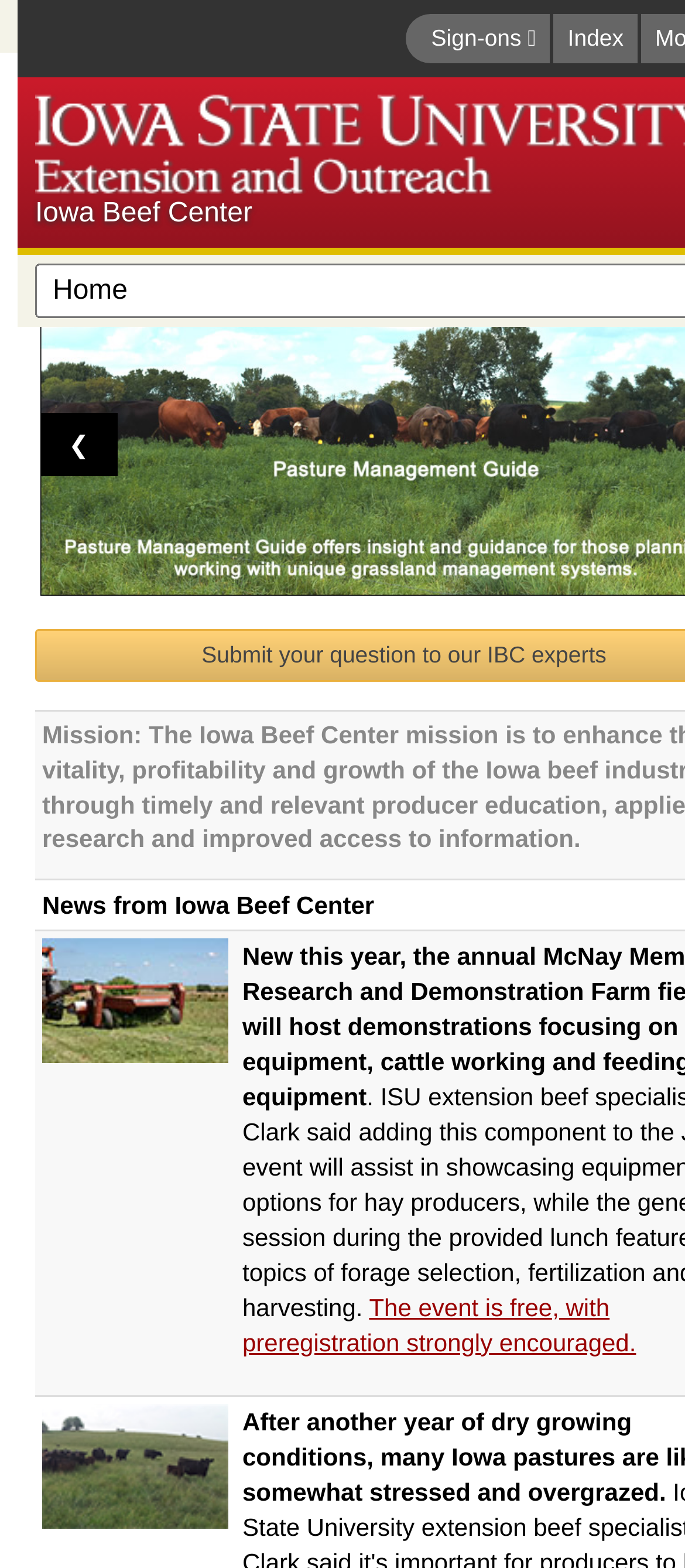Please answer the following question using a single word or phrase: 
What is the text of the first link on the webpage?

Index